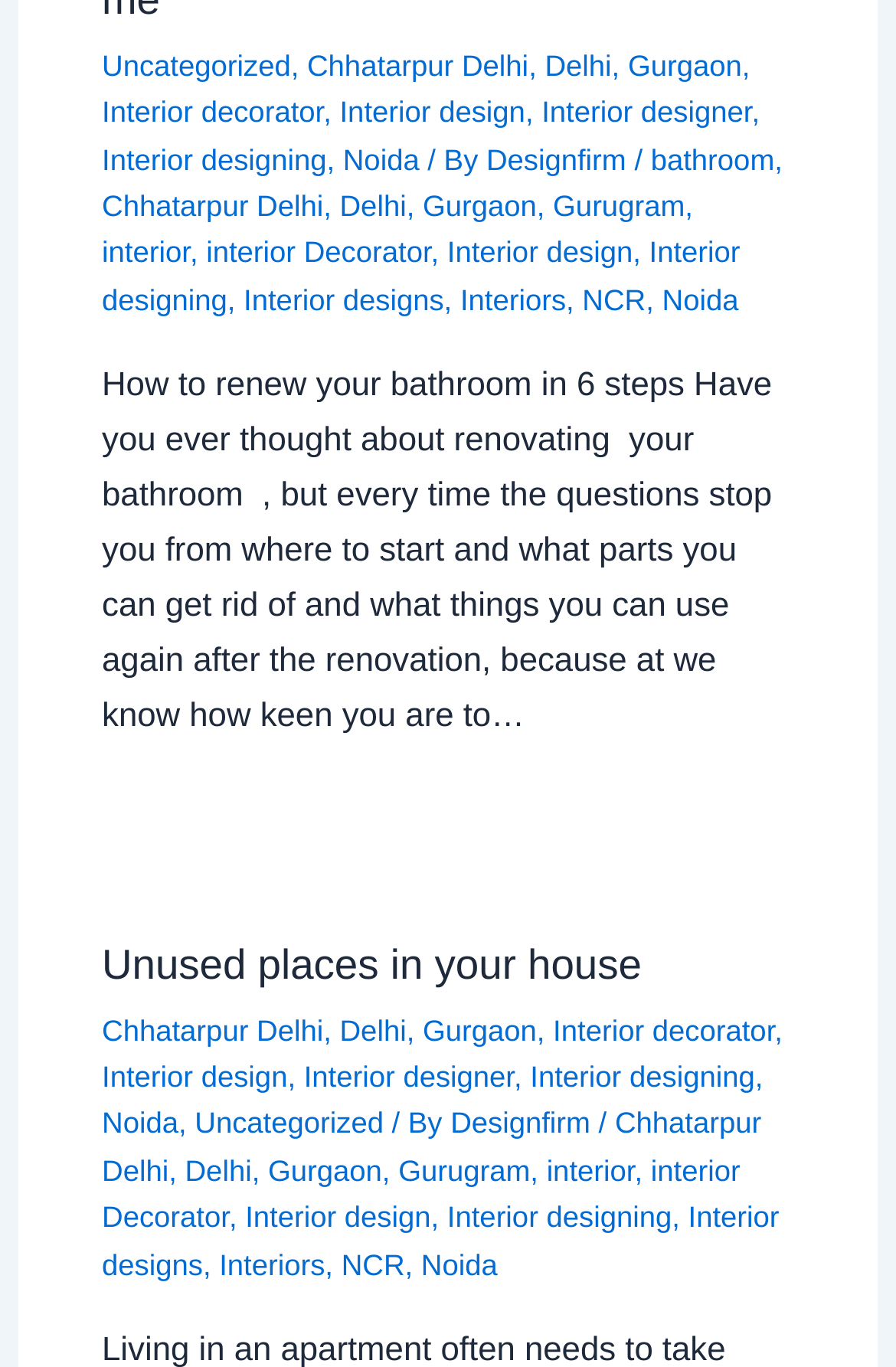Please provide the bounding box coordinates for the element that needs to be clicked to perform the instruction: "Click on 'Noida'". The coordinates must consist of four float numbers between 0 and 1, formatted as [left, top, right, bottom].

[0.383, 0.103, 0.468, 0.129]